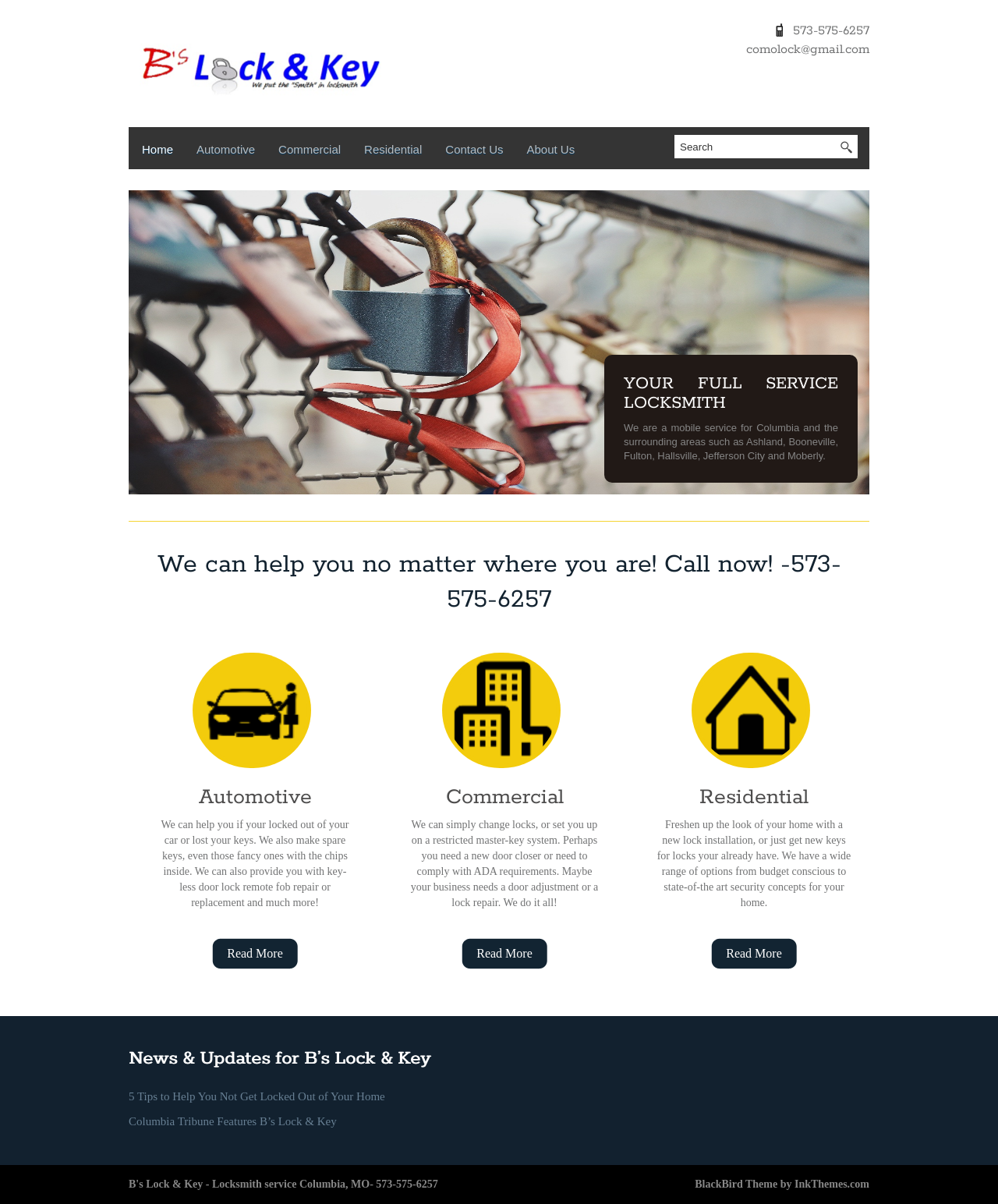What services does the company offer?
Look at the screenshot and give a one-word or phrase answer.

Automotive, Commercial, Residential